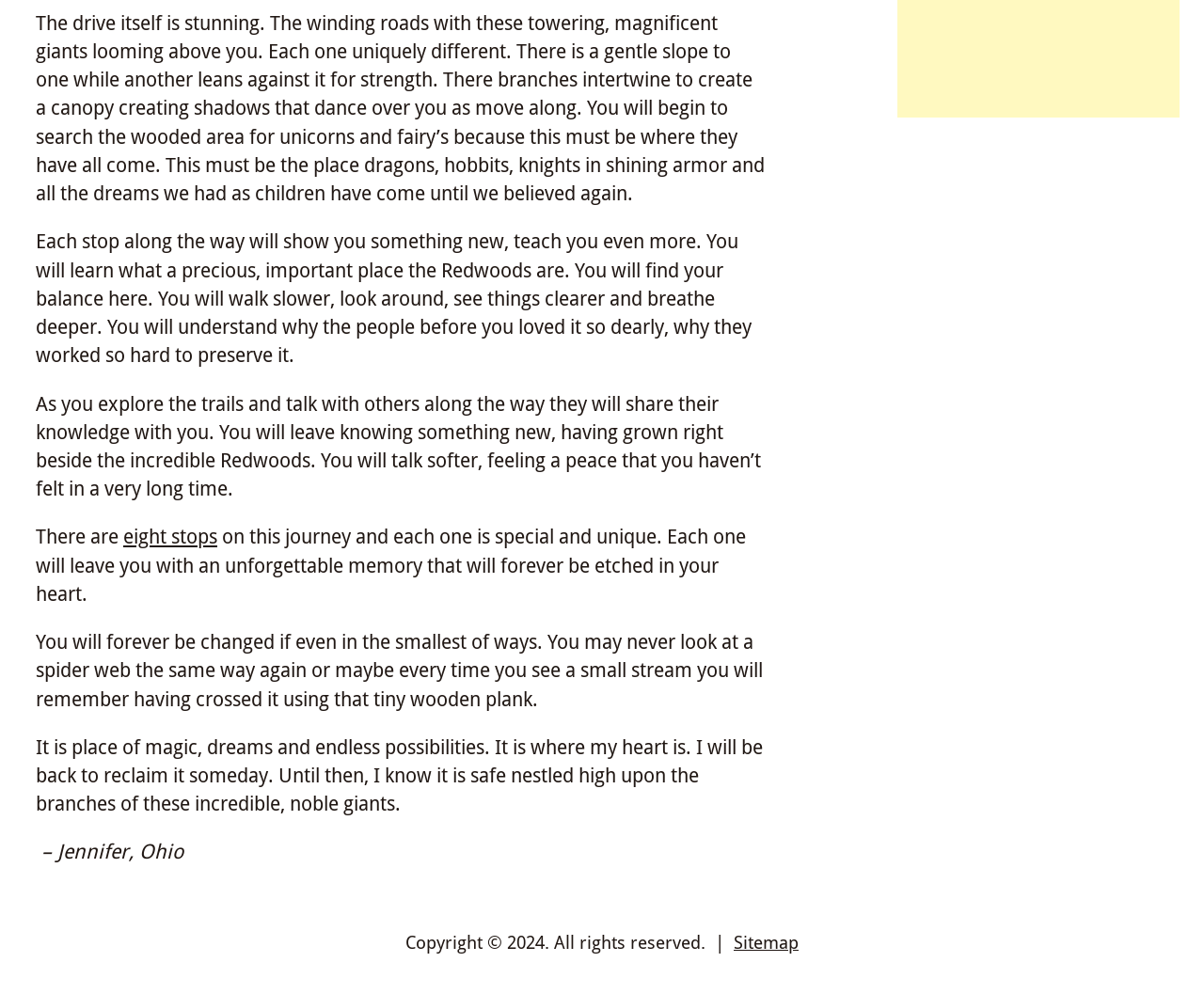Identify and provide the bounding box coordinates of the UI element described: "eight stops". The coordinates should be formatted as [left, top, right, bottom], with each number being a float between 0 and 1.

[0.102, 0.528, 0.18, 0.552]